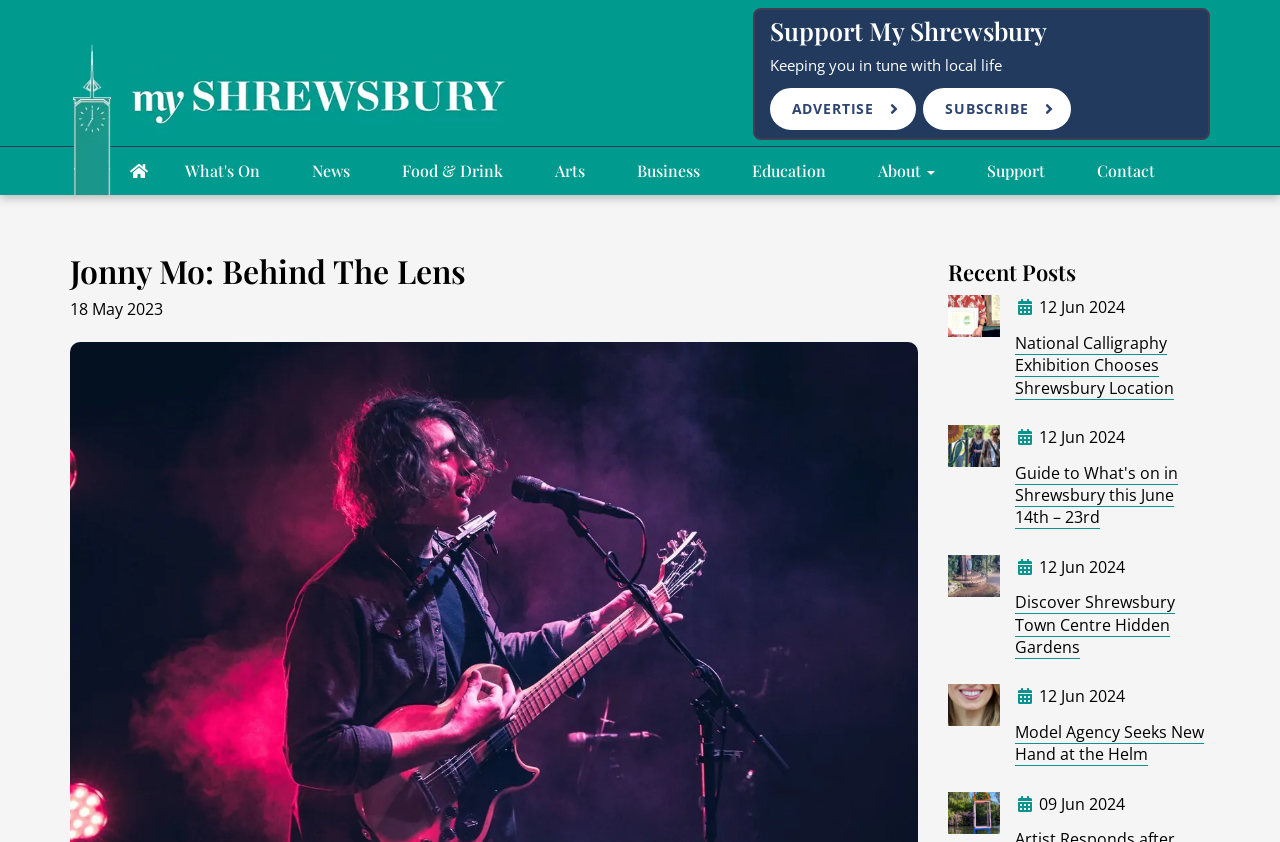Given the description of the UI element: "Contact", predict the bounding box coordinates in the form of [left, top, right, bottom], with each value being a float between 0 and 1.

[0.857, 0.178, 0.902, 0.232]